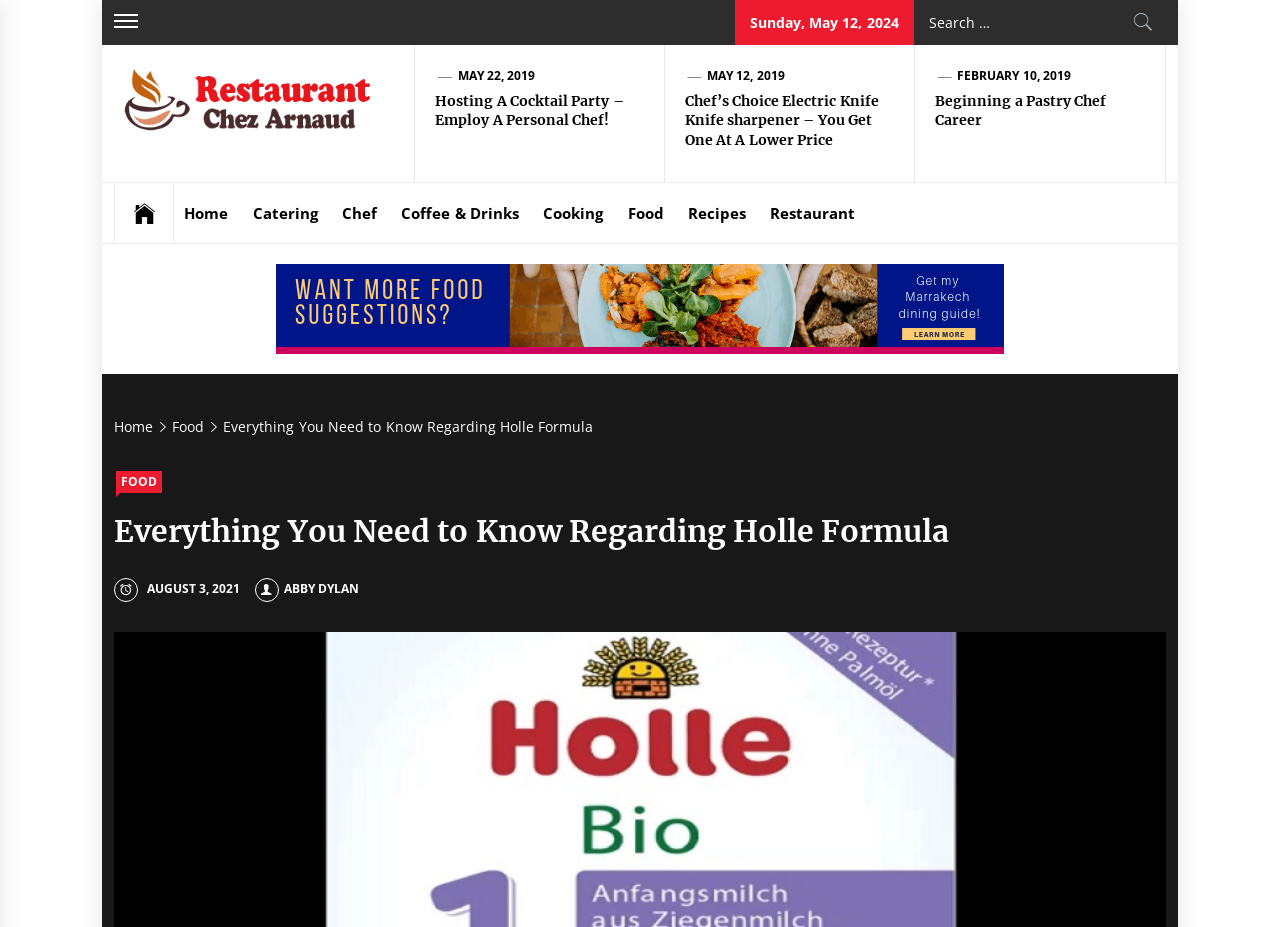Indicate the bounding box coordinates of the element that must be clicked to execute the instruction: "Read Everything You Need to Know Regarding Holle Formula". The coordinates should be given as four float numbers between 0 and 1, i.e., [left, top, right, bottom].

[0.089, 0.554, 0.911, 0.609]